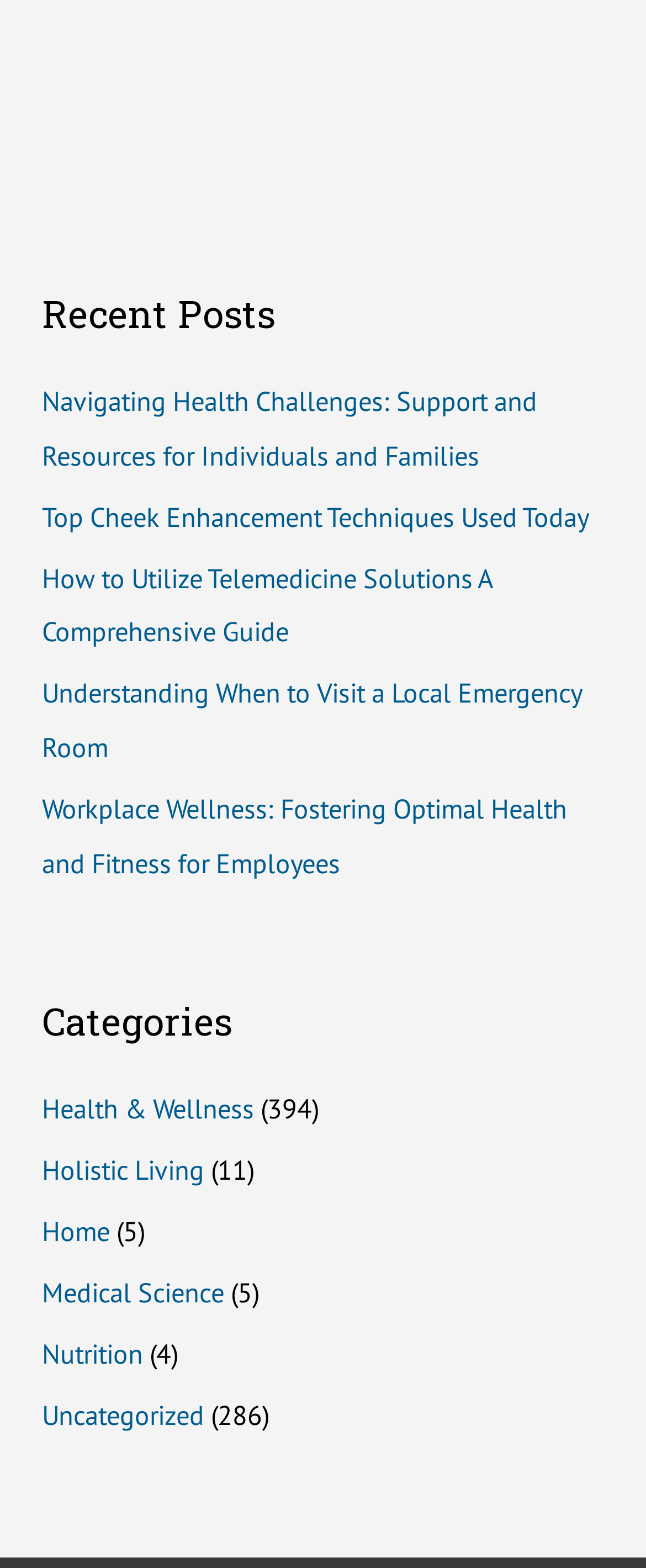Locate the bounding box coordinates of the area to click to fulfill this instruction: "browse health and wellness category". The bounding box should be presented as four float numbers between 0 and 1, in the order [left, top, right, bottom].

[0.065, 0.696, 0.393, 0.719]